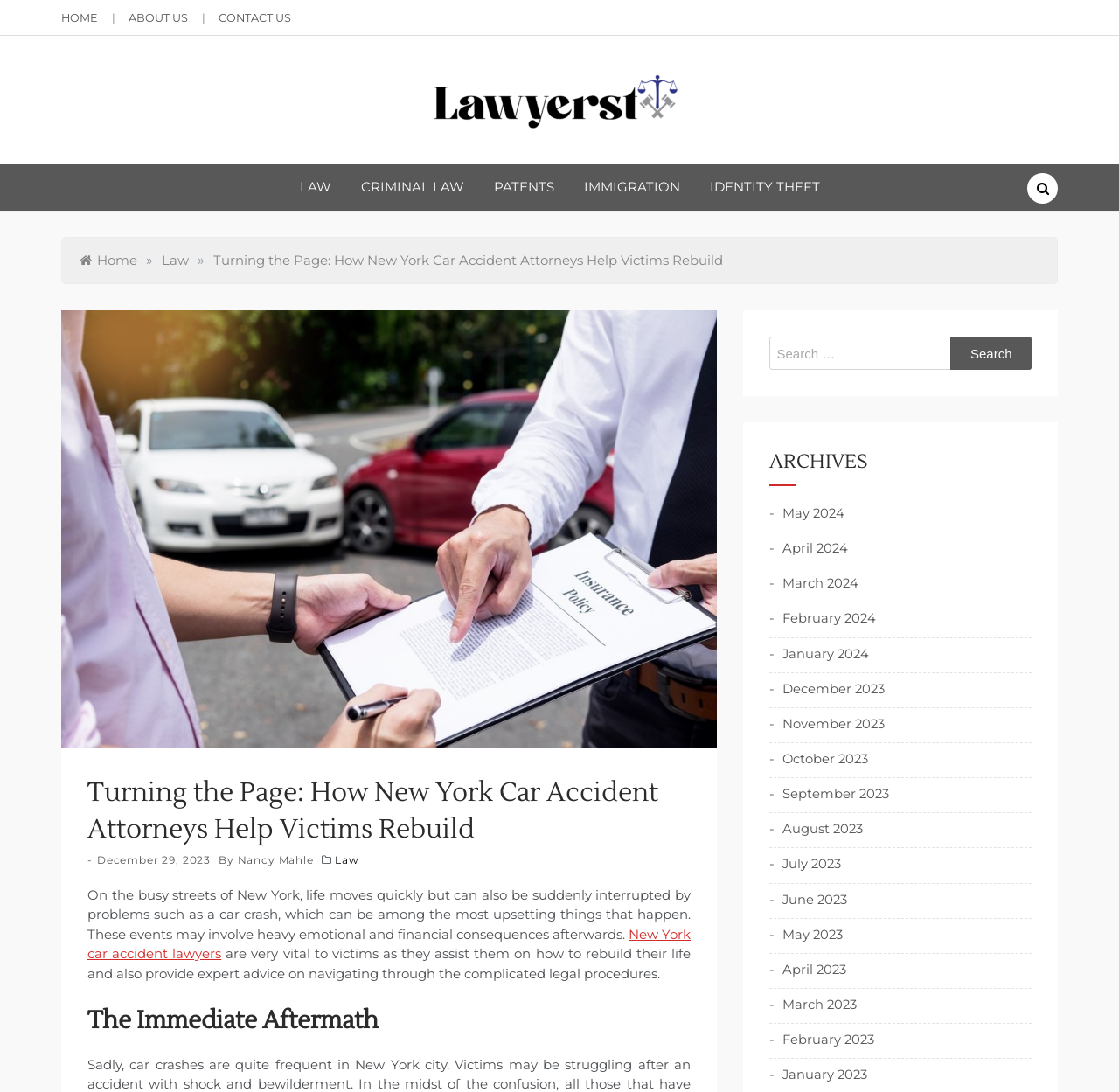Reply to the question below using a single word or brief phrase:
What is the category of the blog post?

Law